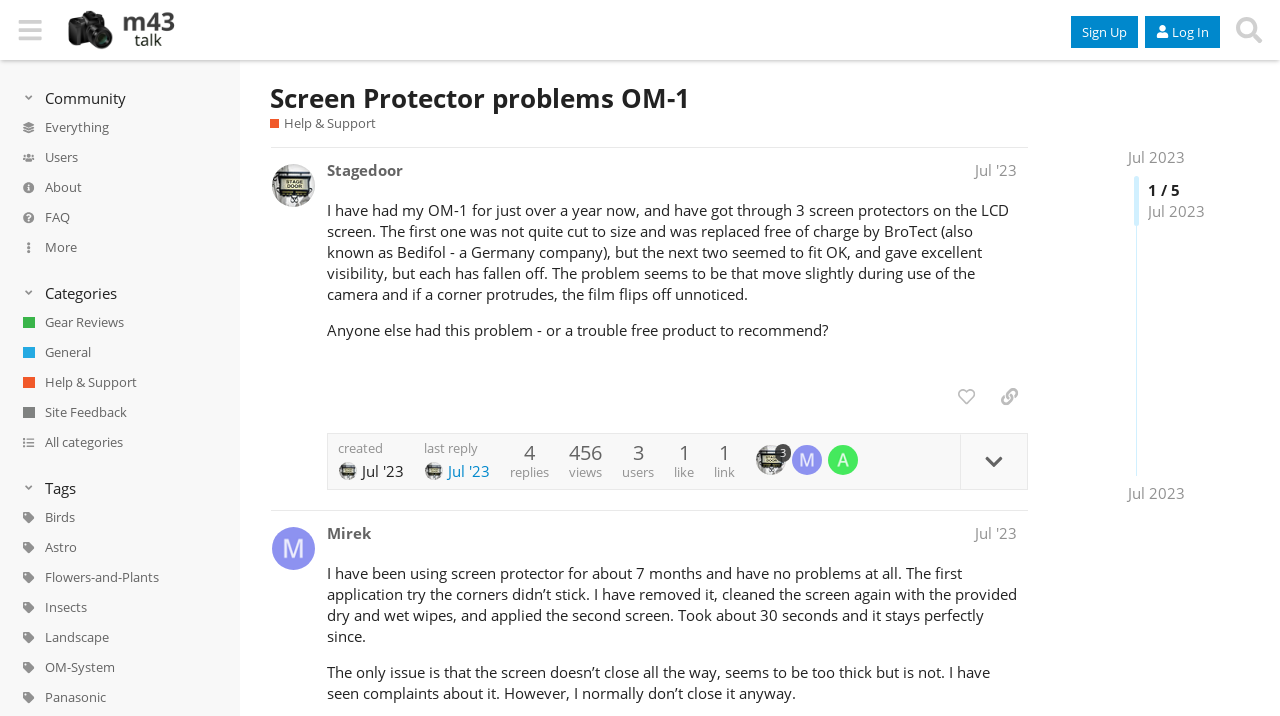Carefully examine the image and provide an in-depth answer to the question: What is the name of the company that replaced the first screen protector free of charge?

The company that replaced the first screen protector free of charge is BroTect, also known as Bedifol, a Germany company, as mentioned in the post.